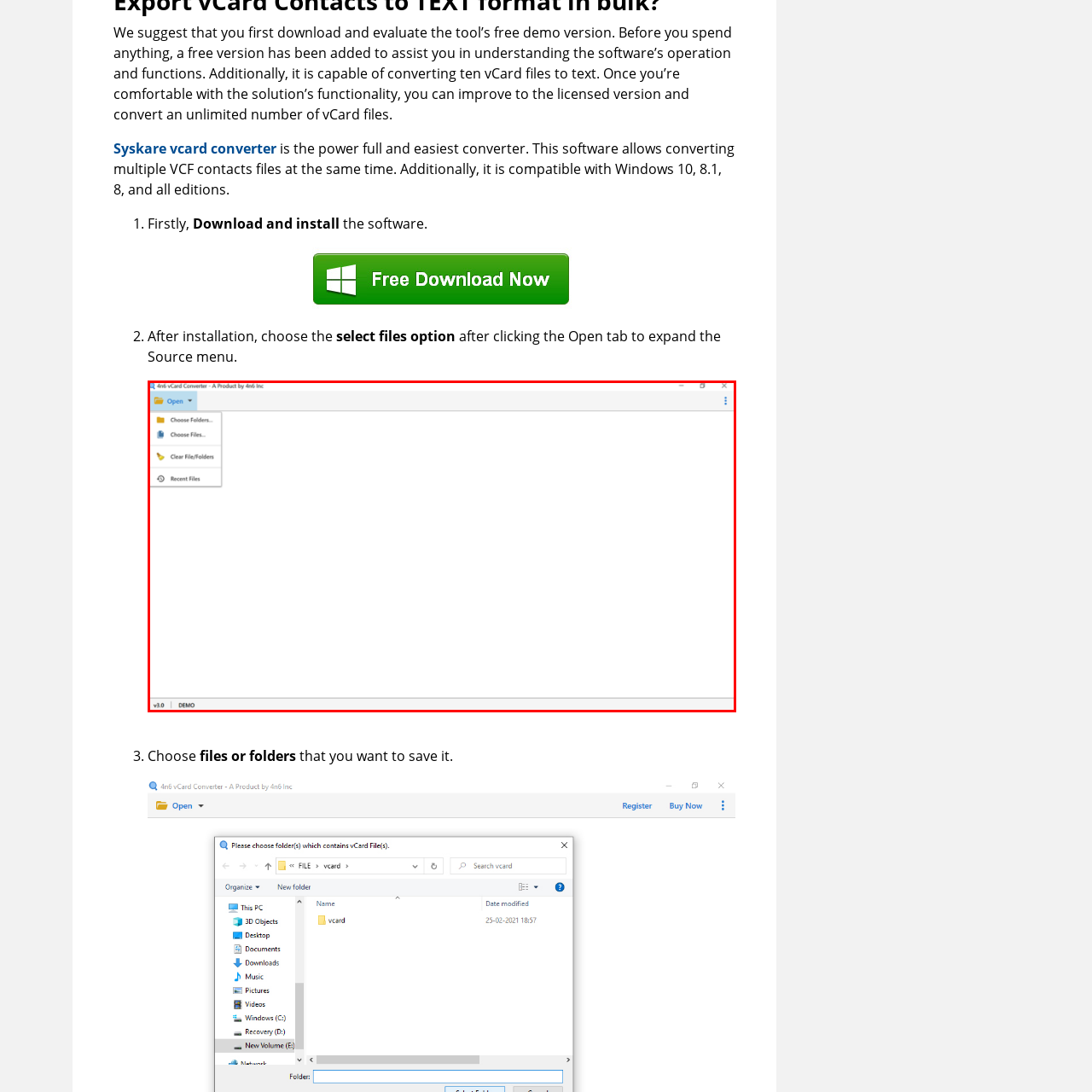View the area enclosed by the red box, Is the software in demo mode? Respond using one word or phrase.

Yes